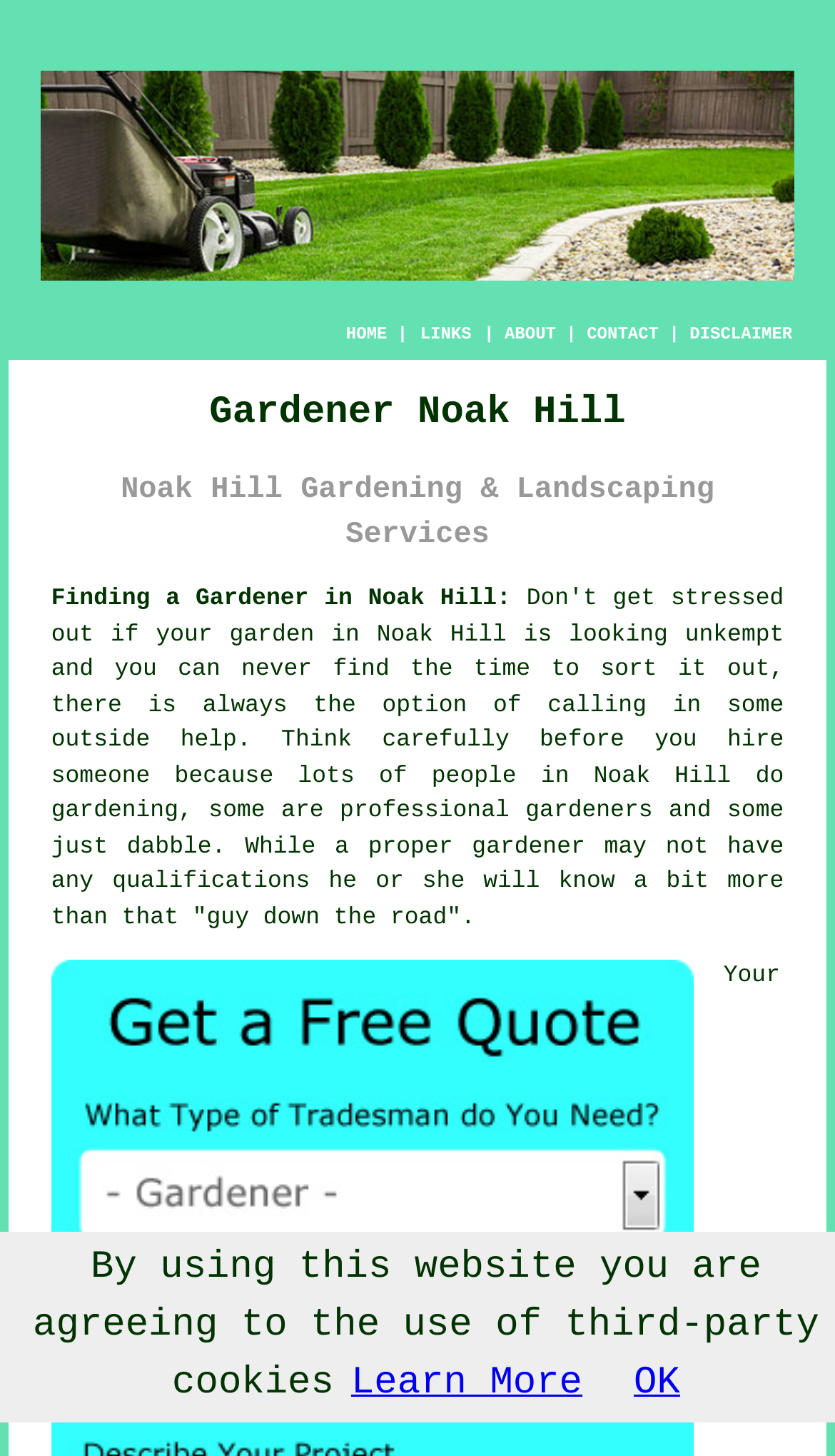Given the description "Learn More", provide the bounding box coordinates of the corresponding UI element.

[0.42, 0.936, 0.697, 0.965]